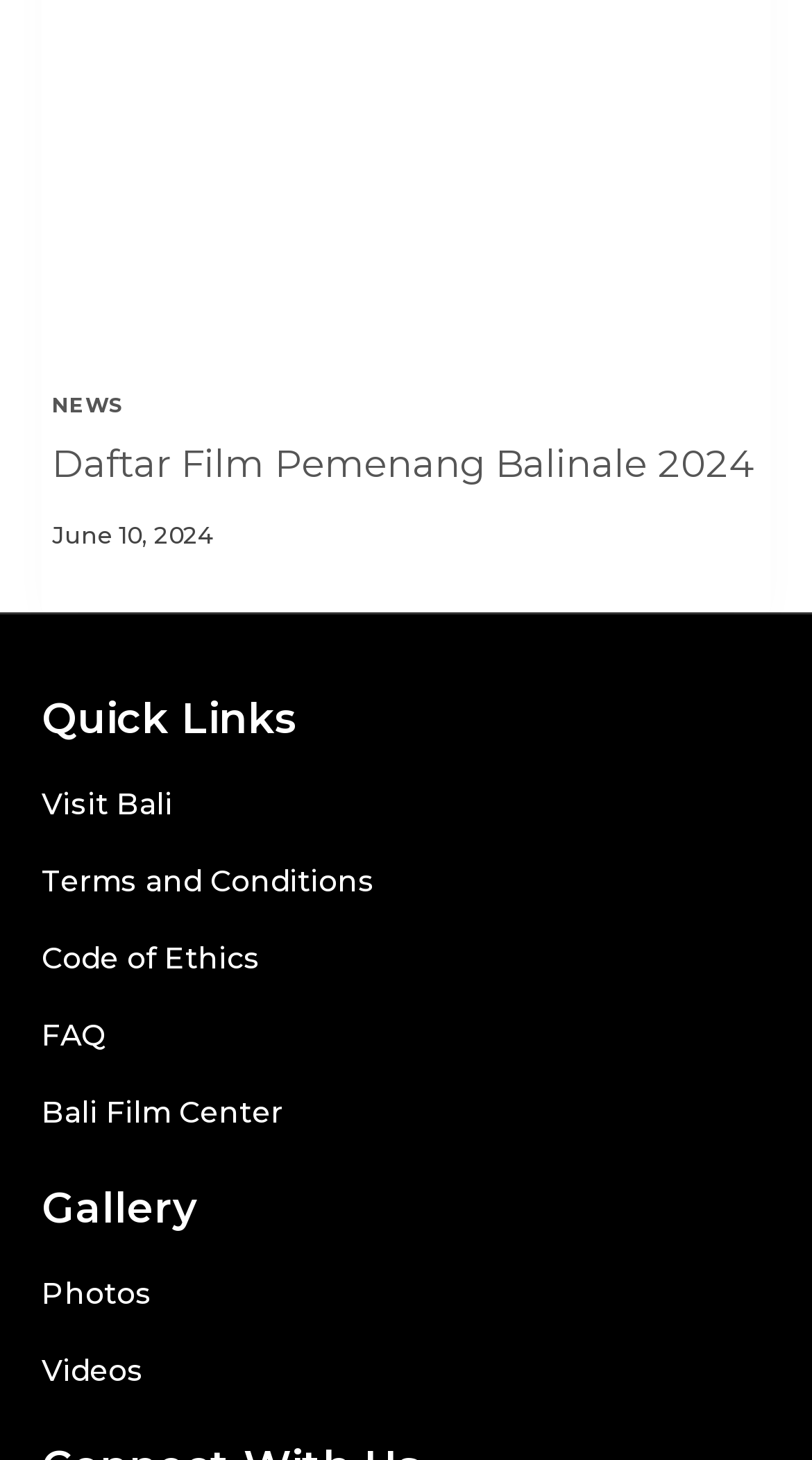Please find the bounding box coordinates of the element's region to be clicked to carry out this instruction: "View photos".

[0.051, 0.87, 0.169, 0.902]